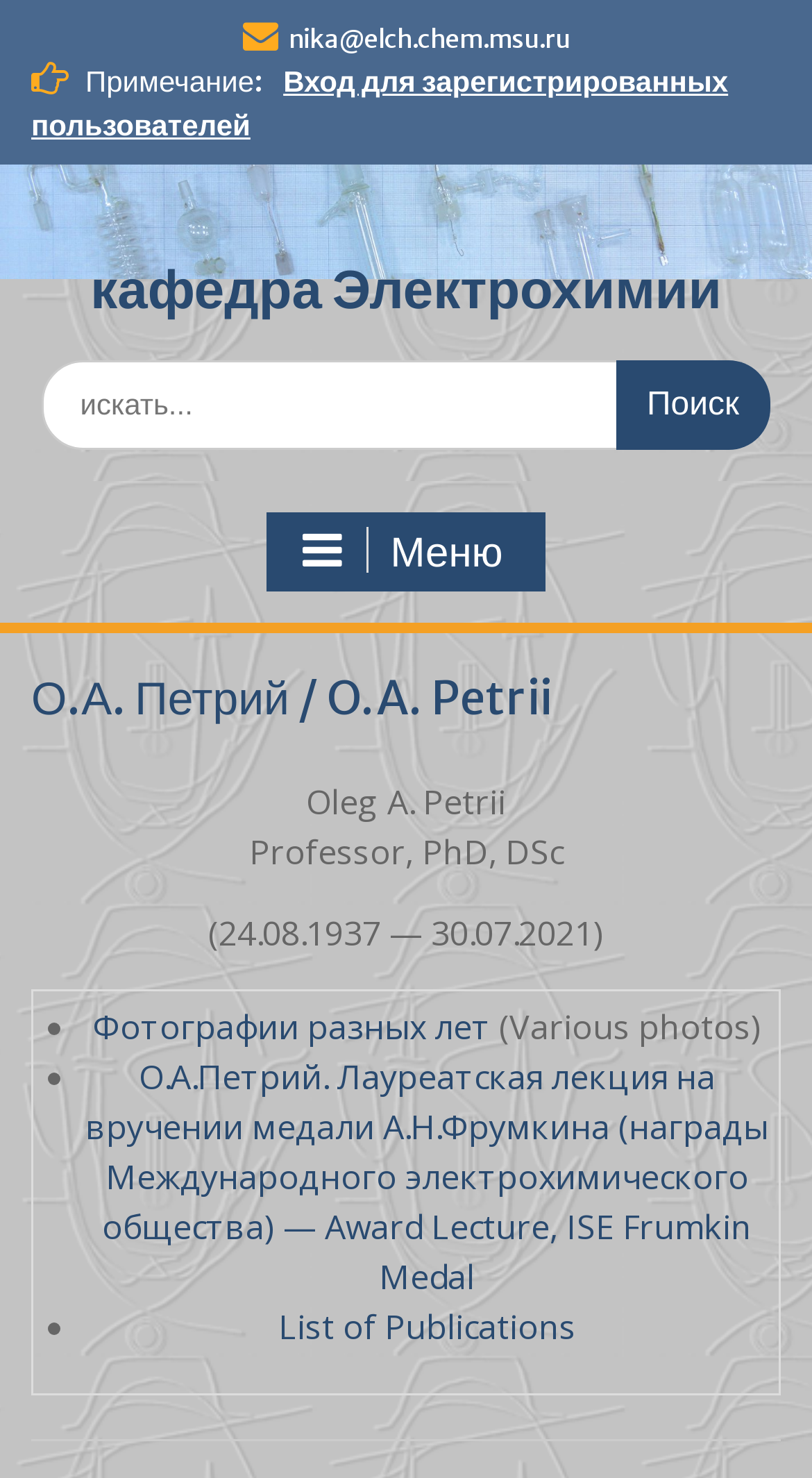Locate the bounding box coordinates of the element that should be clicked to fulfill the instruction: "Go to the login page".

[0.038, 0.042, 0.897, 0.097]